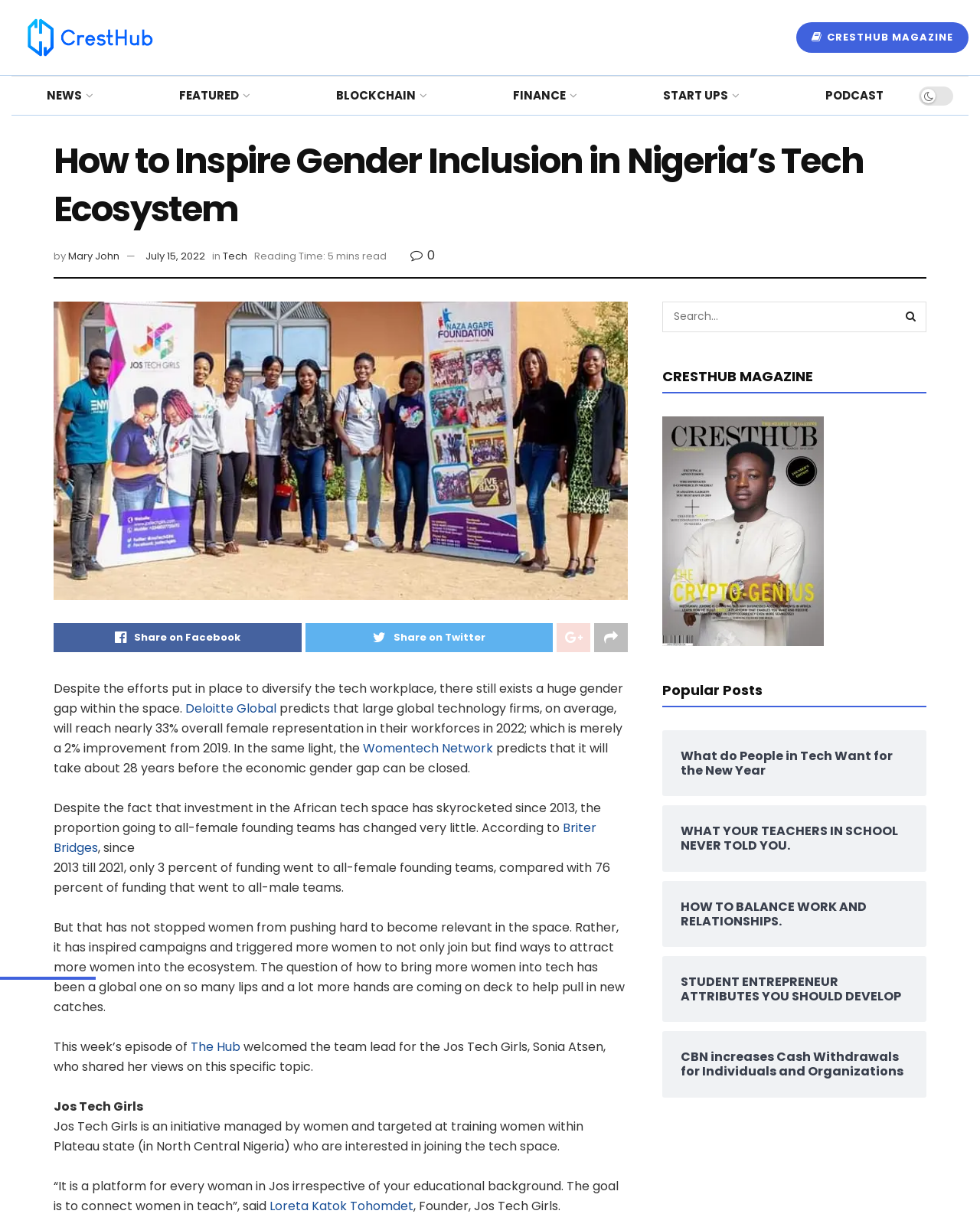Determine the bounding box coordinates for the clickable element required to fulfill the instruction: "Read the article by Mary John". Provide the coordinates as four float numbers between 0 and 1, i.e., [left, top, right, bottom].

[0.07, 0.205, 0.122, 0.217]